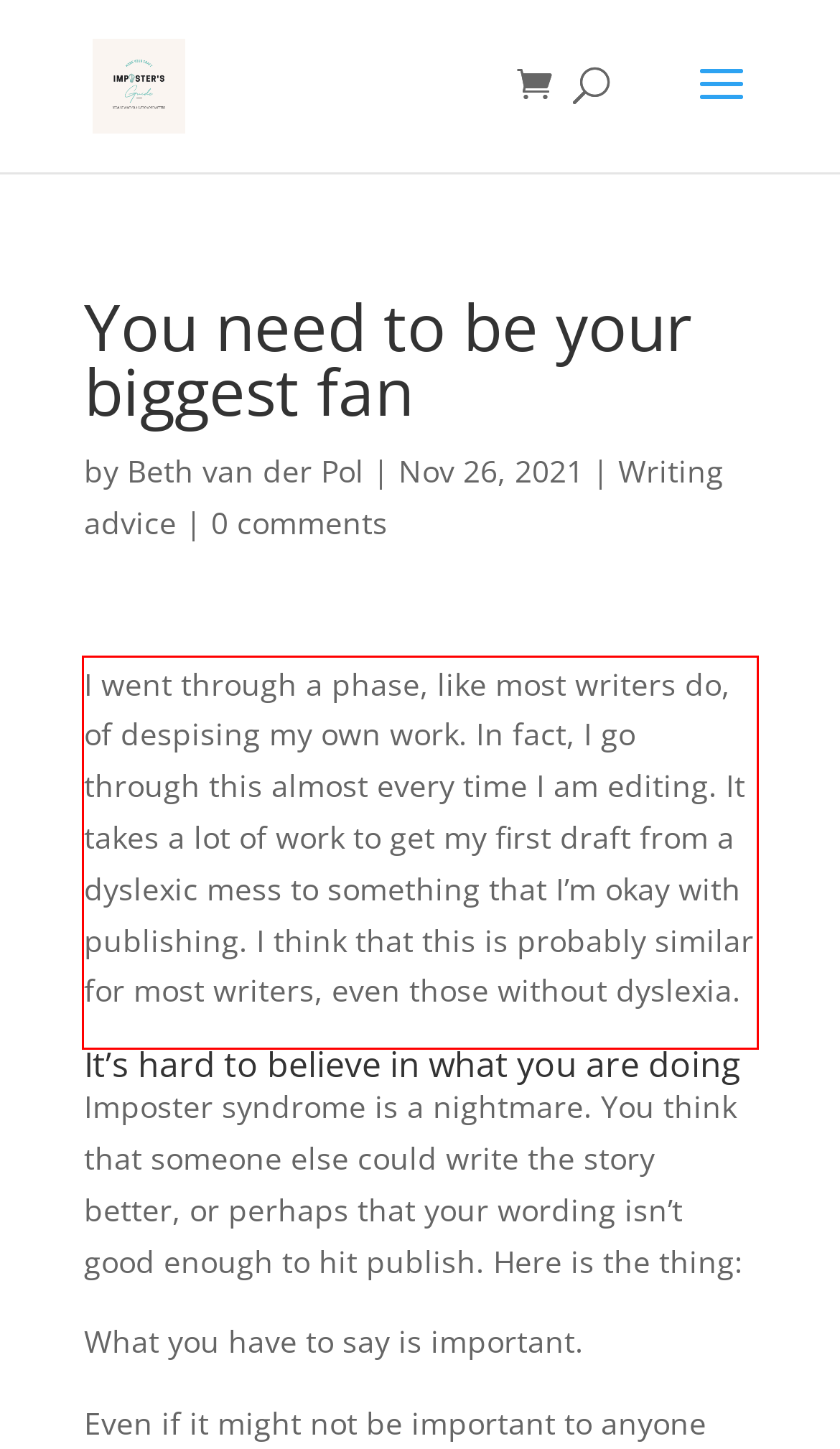Within the screenshot of a webpage, identify the red bounding box and perform OCR to capture the text content it contains.

I went through a phase, like most writers do, of despising my own work. In fact, I go through this almost every time I am editing. It takes a lot of work to get my first draft from a dyslexic mess to something that I’m okay with publishing. I think that this is probably similar for most writers, even those without dyslexia.